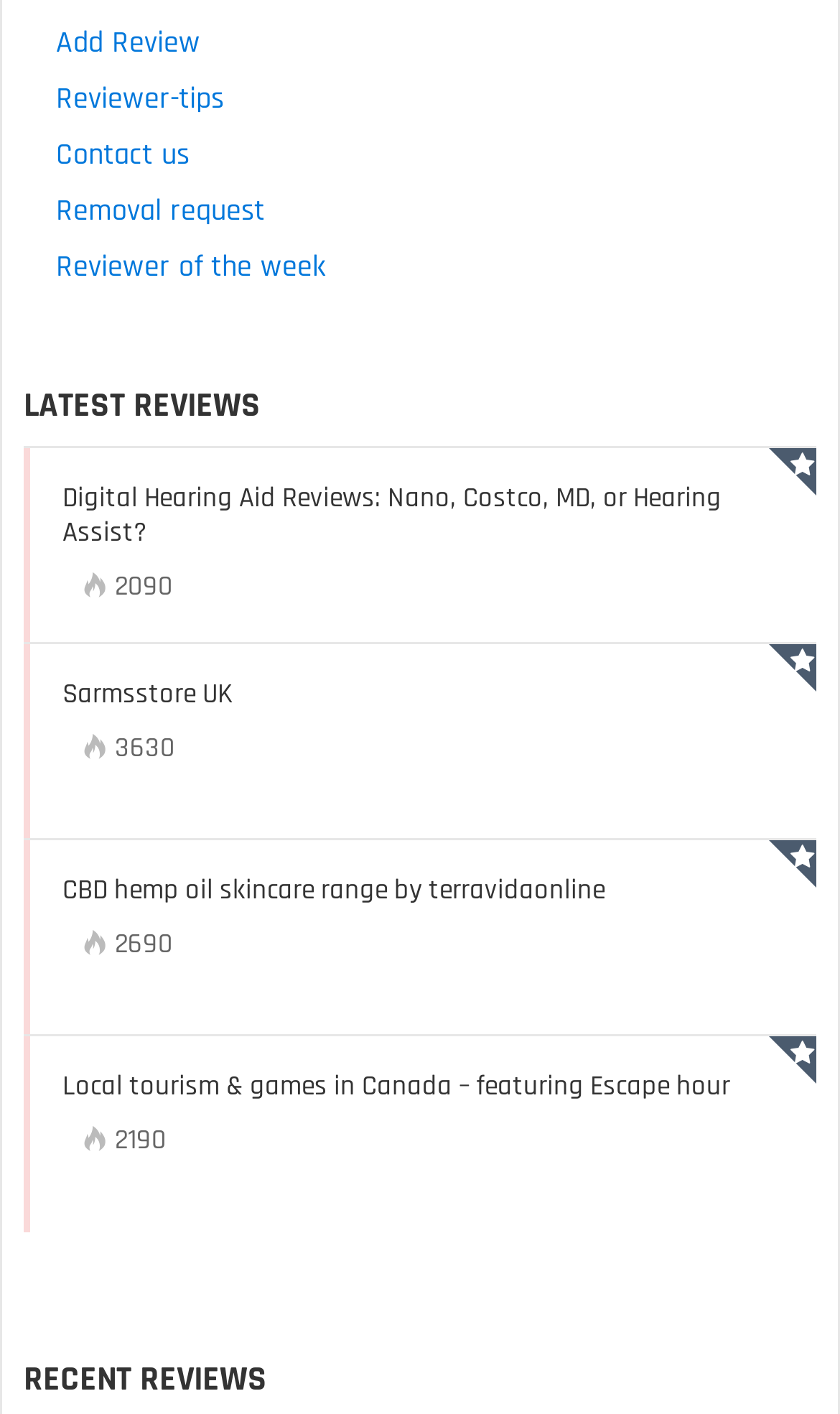Please find the bounding box coordinates (top-left x, top-left y, bottom-right x, bottom-right y) in the screenshot for the UI element described as follows: Contact us

[0.067, 0.095, 0.226, 0.123]